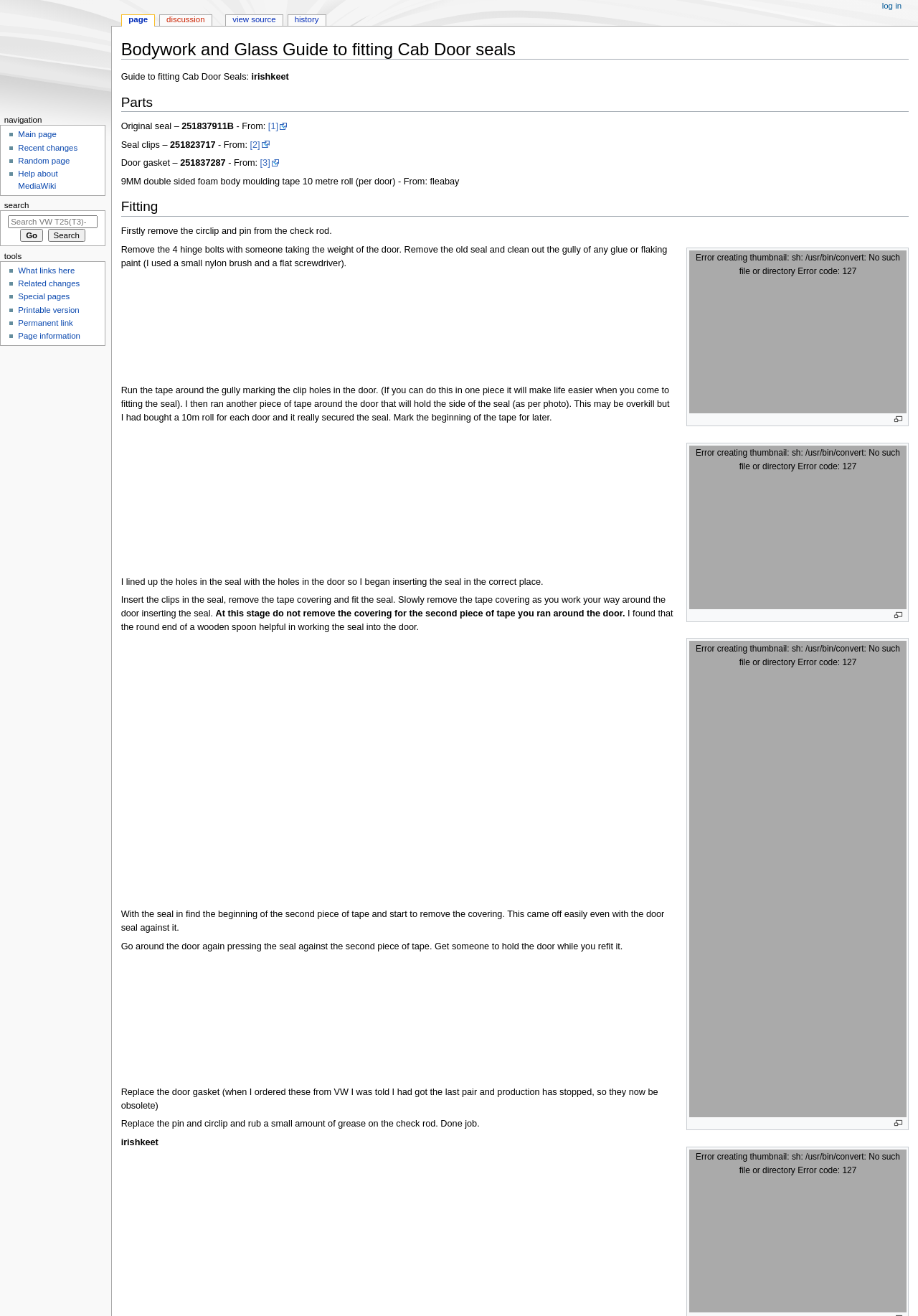Could you locate the bounding box coordinates for the section that should be clicked to accomplish this task: "Search for something".

[0.009, 0.164, 0.106, 0.174]